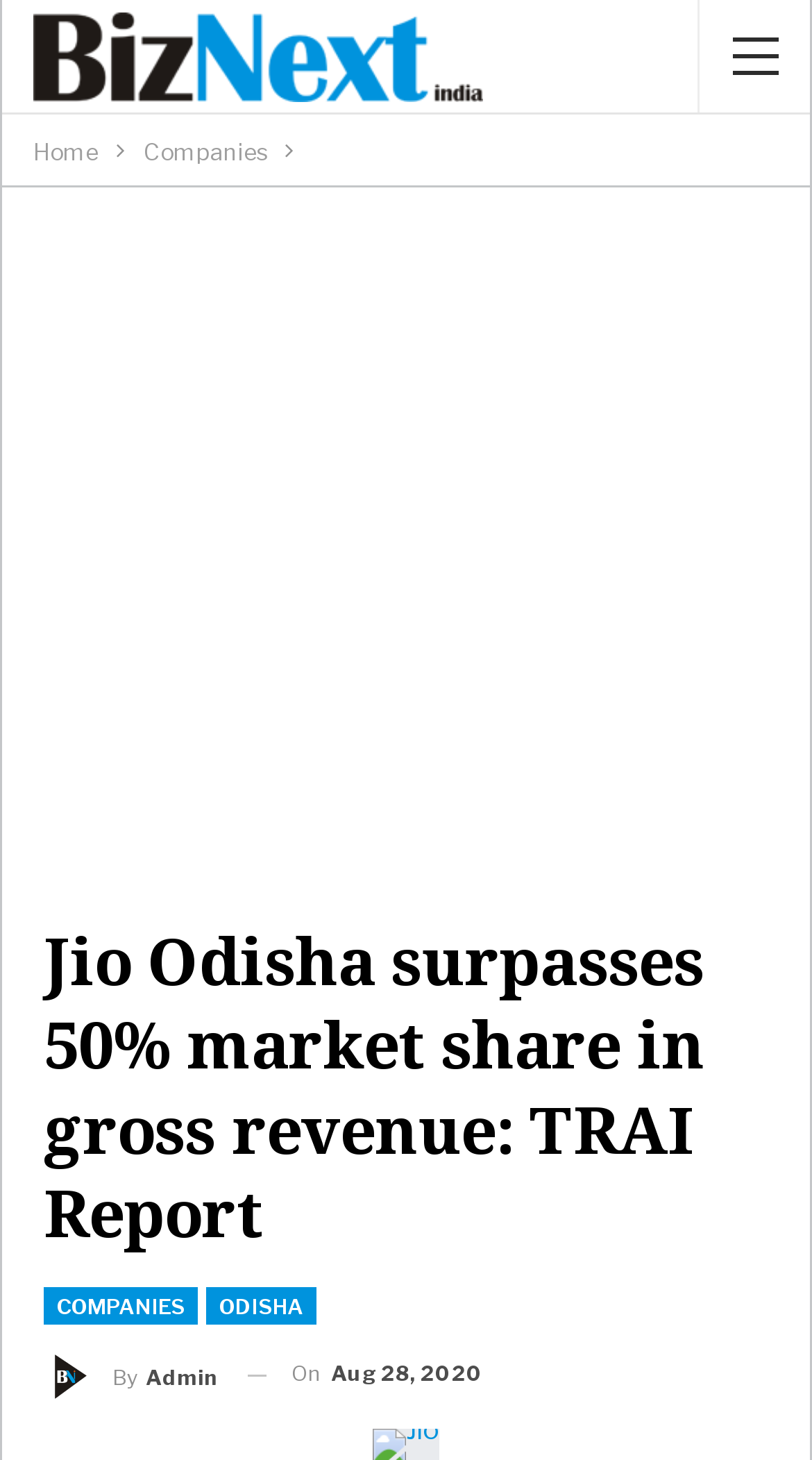Please give a concise answer to this question using a single word or phrase: 
Who is the author of the article?

Admin